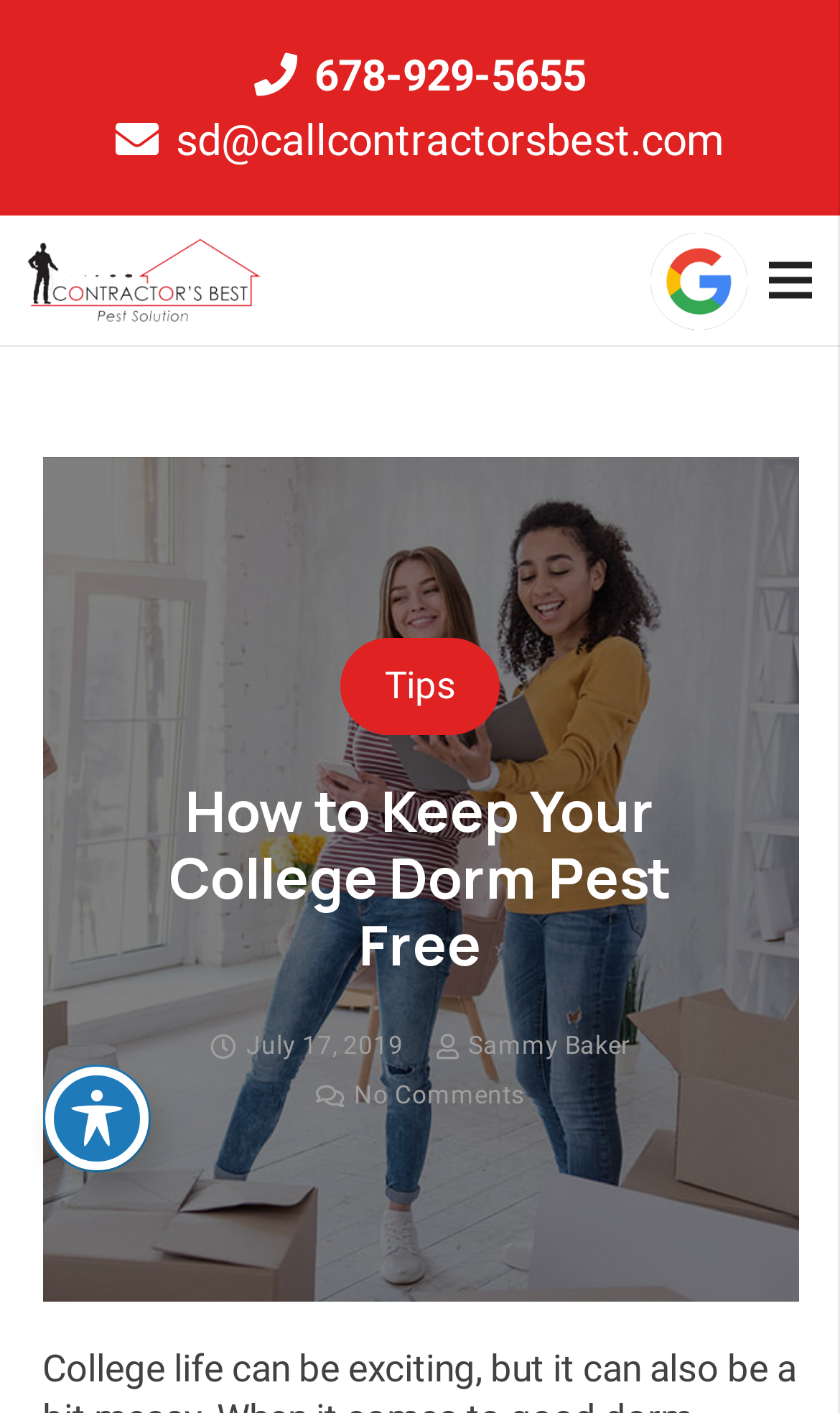What is the phone number on the webpage?
Based on the image, provide your answer in one word or phrase.

678-929-5655